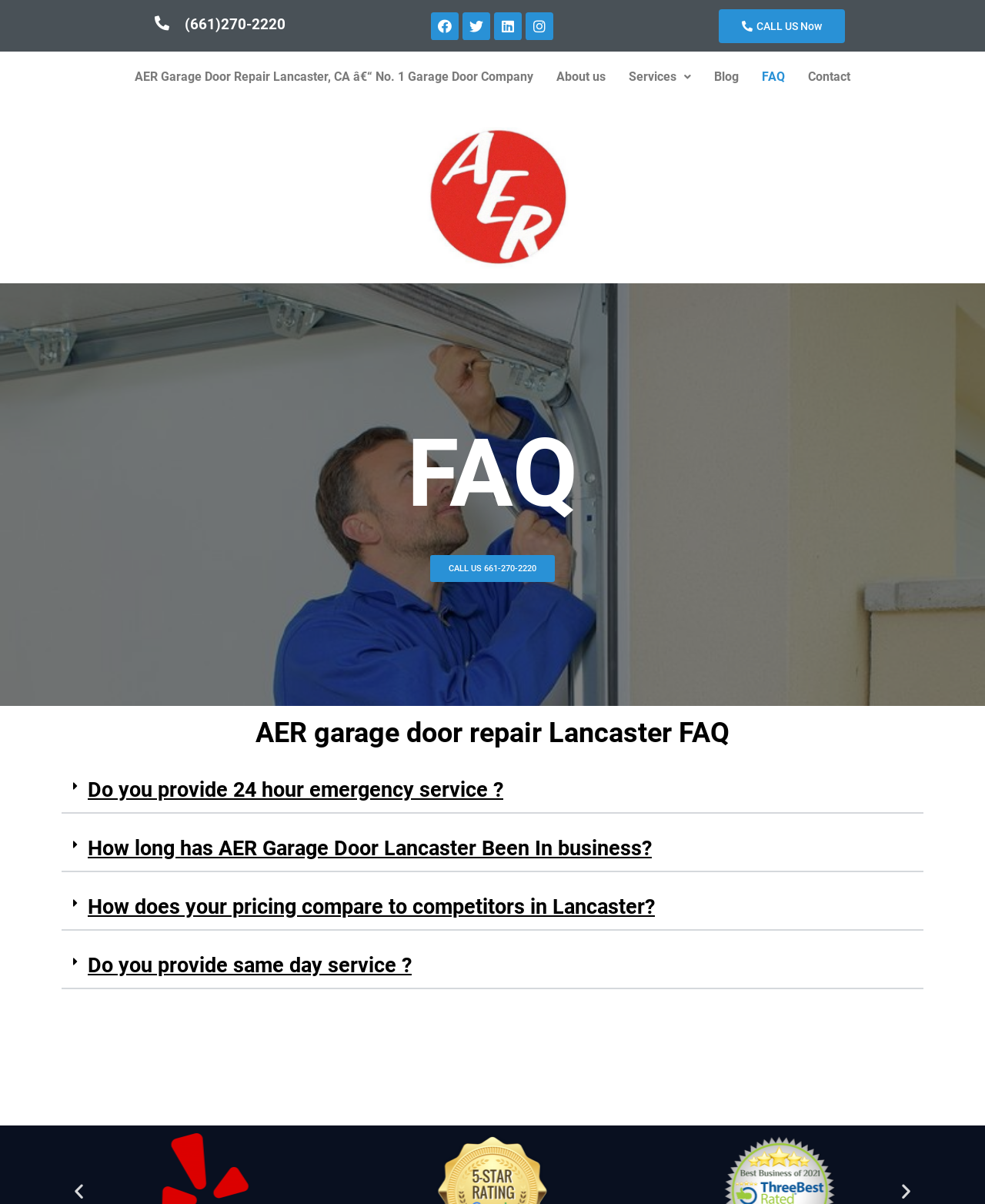Identify the bounding box coordinates for the element that needs to be clicked to fulfill this instruction: "Go to the About us page". Provide the coordinates in the format of four float numbers between 0 and 1: [left, top, right, bottom].

[0.553, 0.049, 0.627, 0.079]